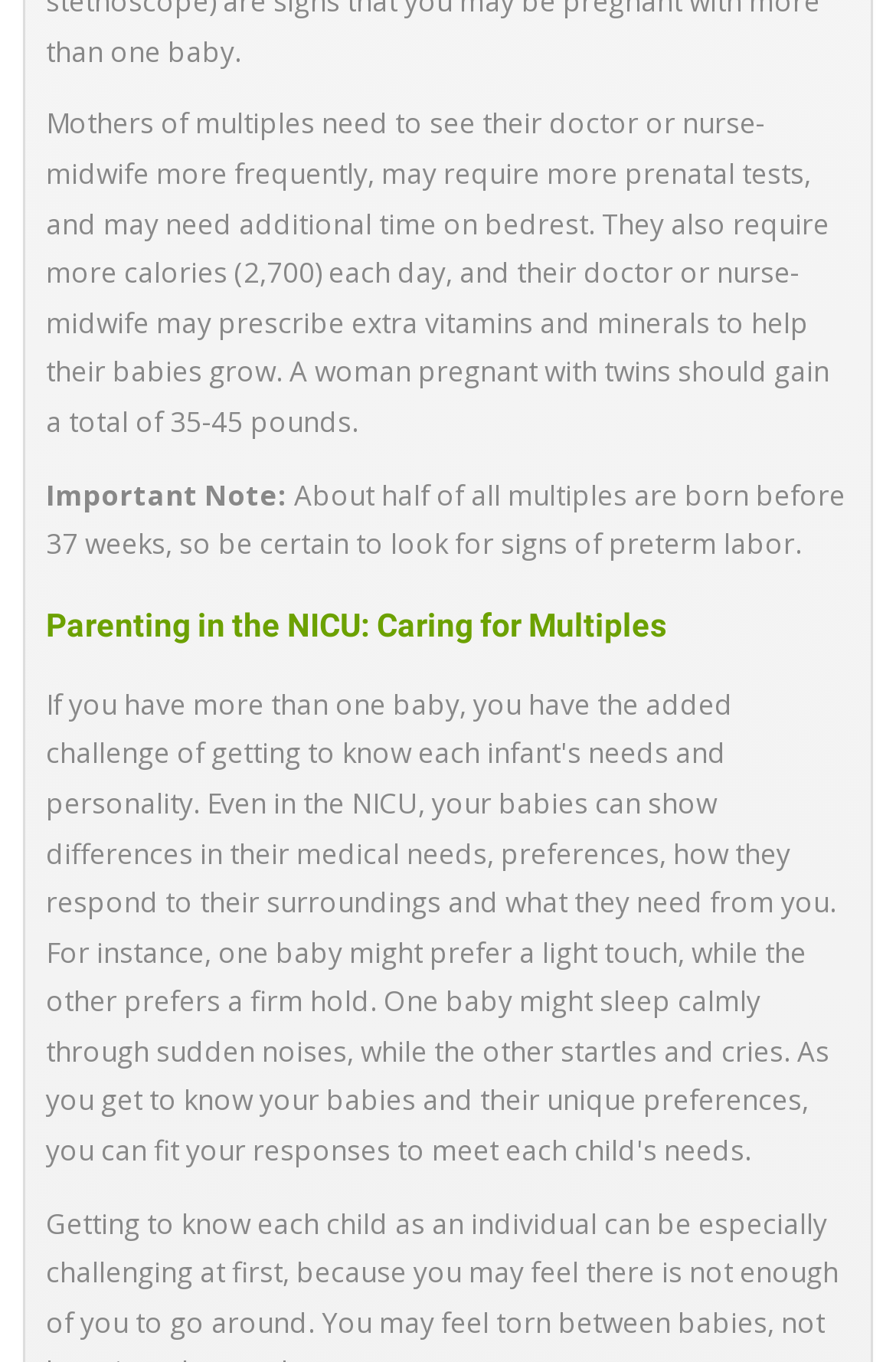How many paragraphs are there under the 'Feeding' section?
Please provide a detailed and thorough answer to the question.

I examined the webpage and found two paragraphs of text under the 'Feeding' section, which discusses breastfeeding and feeding decisions for multiple babies.